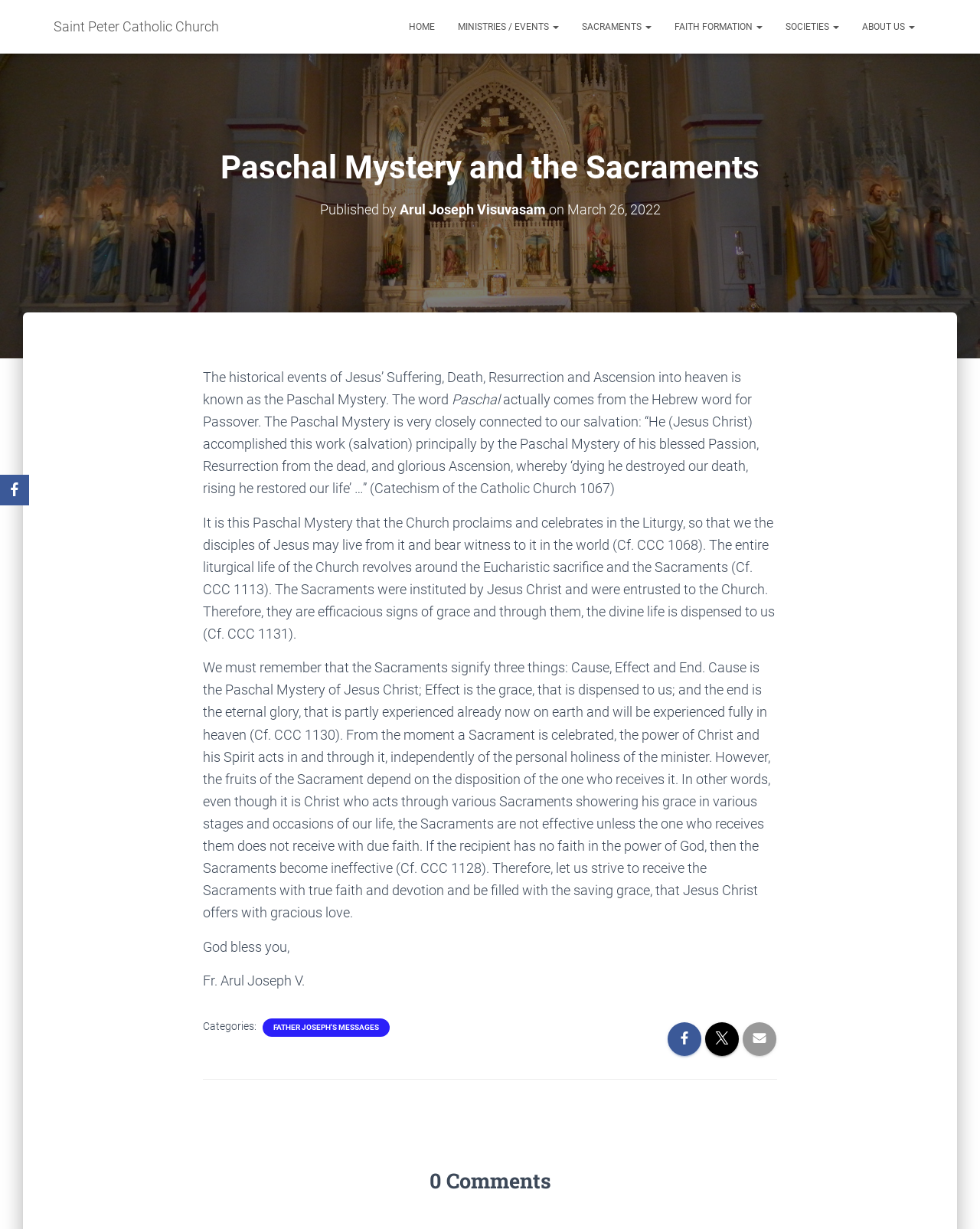Determine the bounding box coordinates for the clickable element required to fulfill the instruction: "View Fr. Arul Joseph V.'s messages". Provide the coordinates as four float numbers between 0 and 1, i.e., [left, top, right, bottom].

[0.277, 0.832, 0.388, 0.84]